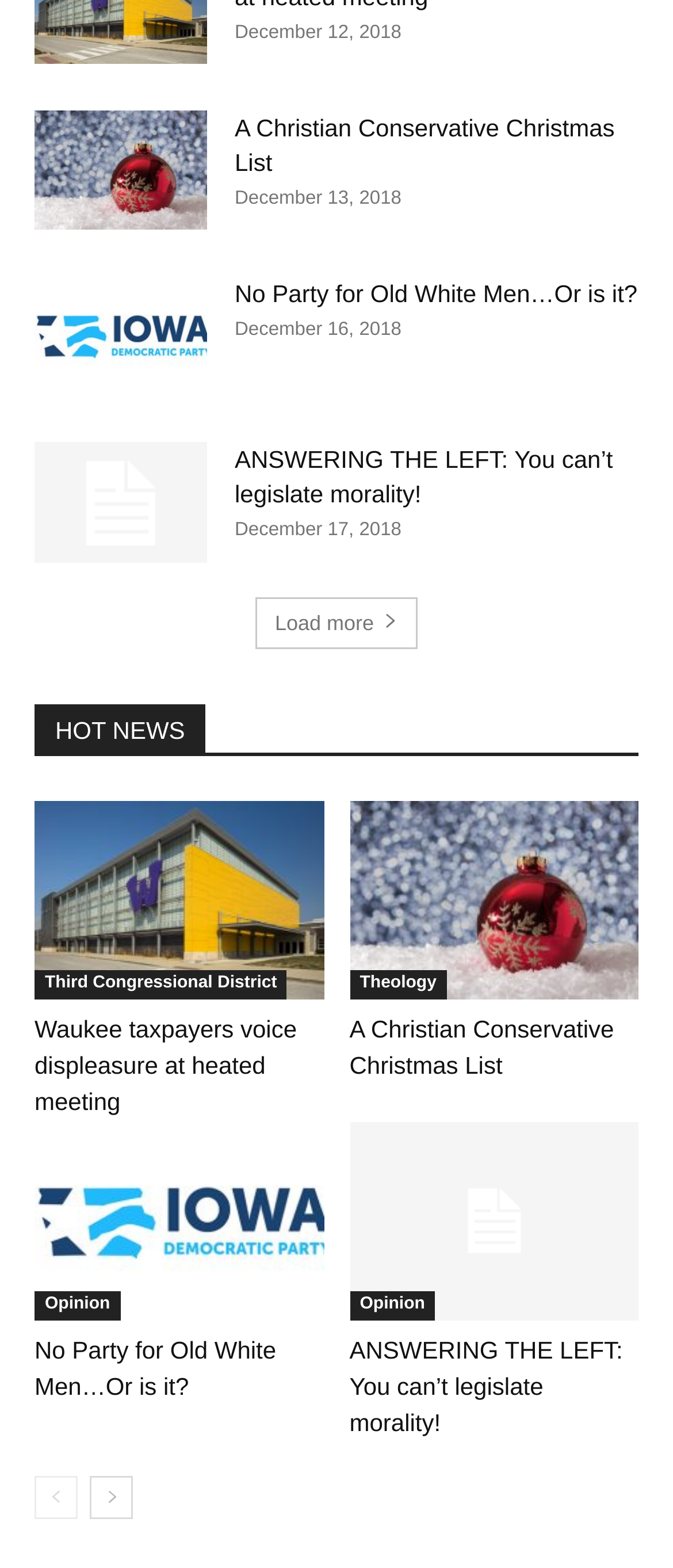Identify the bounding box coordinates for the element that needs to be clicked to fulfill this instruction: "Click on 'A Christian Conservative Christmas List'". Provide the coordinates in the format of four float numbers between 0 and 1: [left, top, right, bottom].

[0.349, 0.07, 0.949, 0.114]